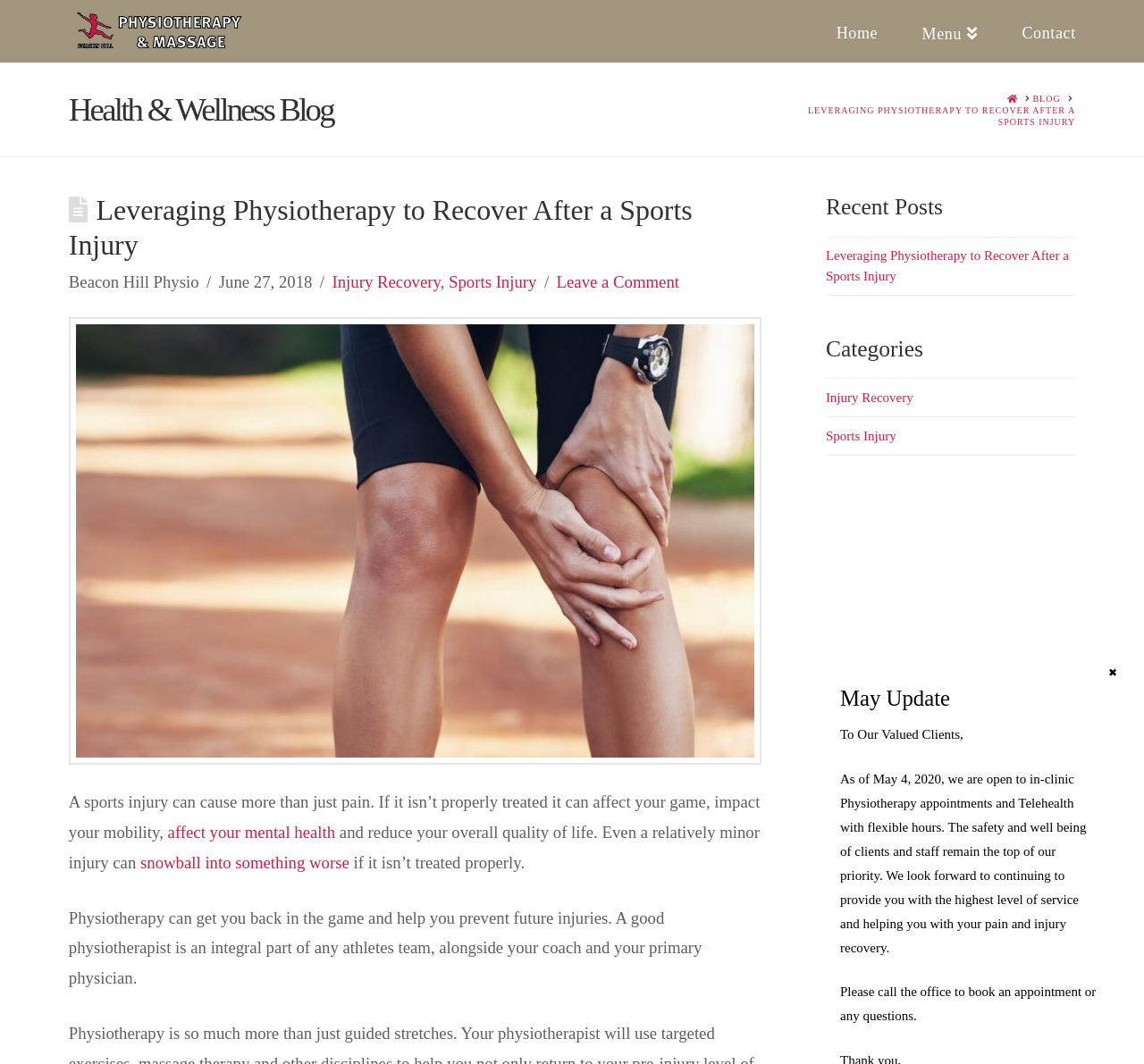Locate the bounding box coordinates of the element that needs to be clicked to carry out the instruction: "go to 406.Buzz Montana Living Magazine". The coordinates should be given as four float numbers ranging from 0 to 1, i.e., [left, top, right, bottom].

None